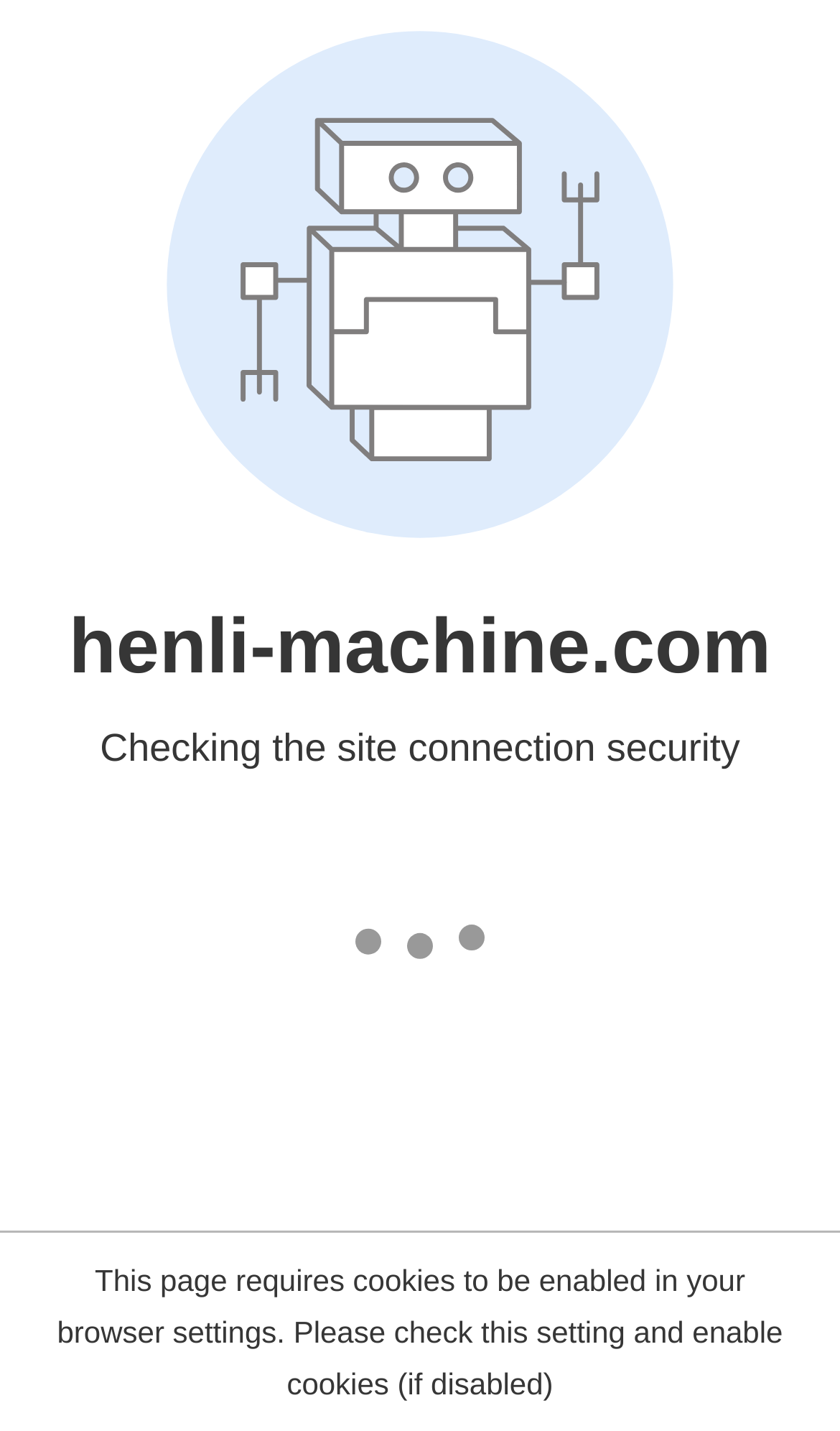Review the image closely and give a comprehensive answer to the question: How many navigation links are there?

There are four navigation links on the top of the webpage, which are 'HOME', 'ABOUT', 'NEWS', and 'PRODUCT'. These links are separated by list markers and are located horizontally.